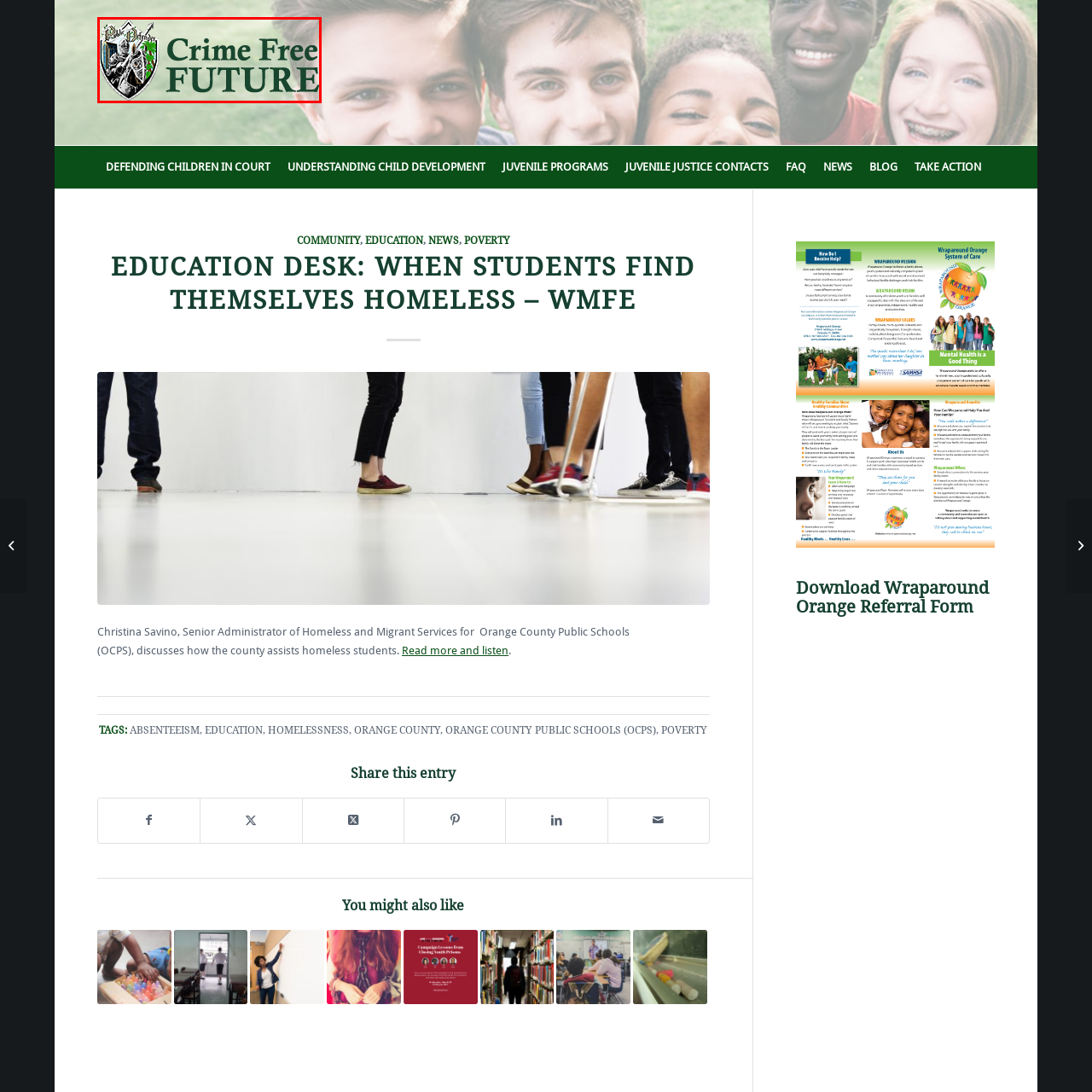What does the dark green color signify?  
Study the image enclosed by the red boundary and furnish a detailed answer based on the visual details observed in the image.

The logo's color scheme utilizes dark green, which symbolizes growth and stability, capturing the essence of the program's mission to ensure a secure environment for future generations.